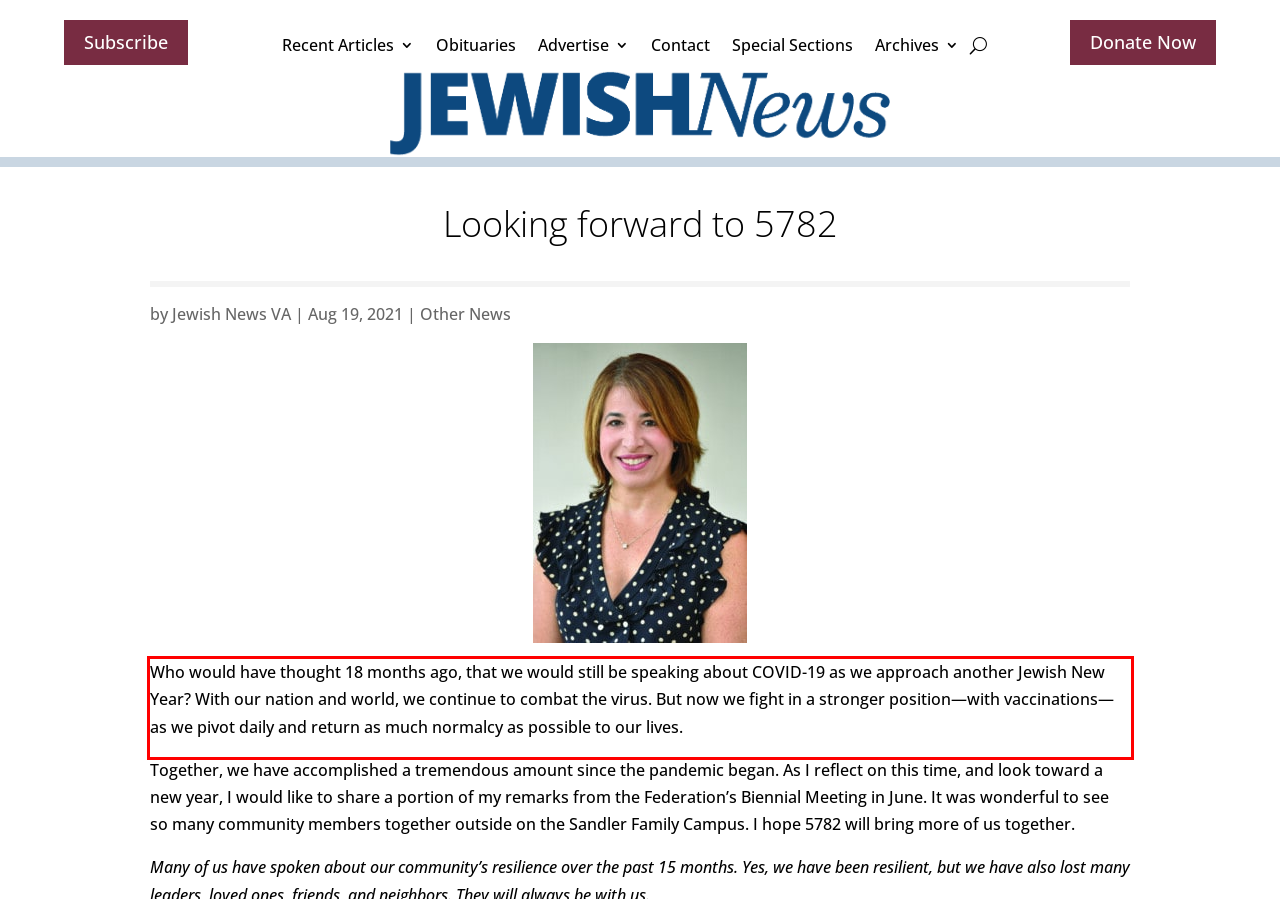Given the screenshot of a webpage, identify the red rectangle bounding box and recognize the text content inside it, generating the extracted text.

Who would have thought 18 months ago, that we would still be speaking about COVID-19 as we approach another Jewish New Year? With our nation and world, we continue to combat the virus. But now we fight in a stronger position—with vaccinations—as we pivot daily and return as much normalcy as possible to our lives.